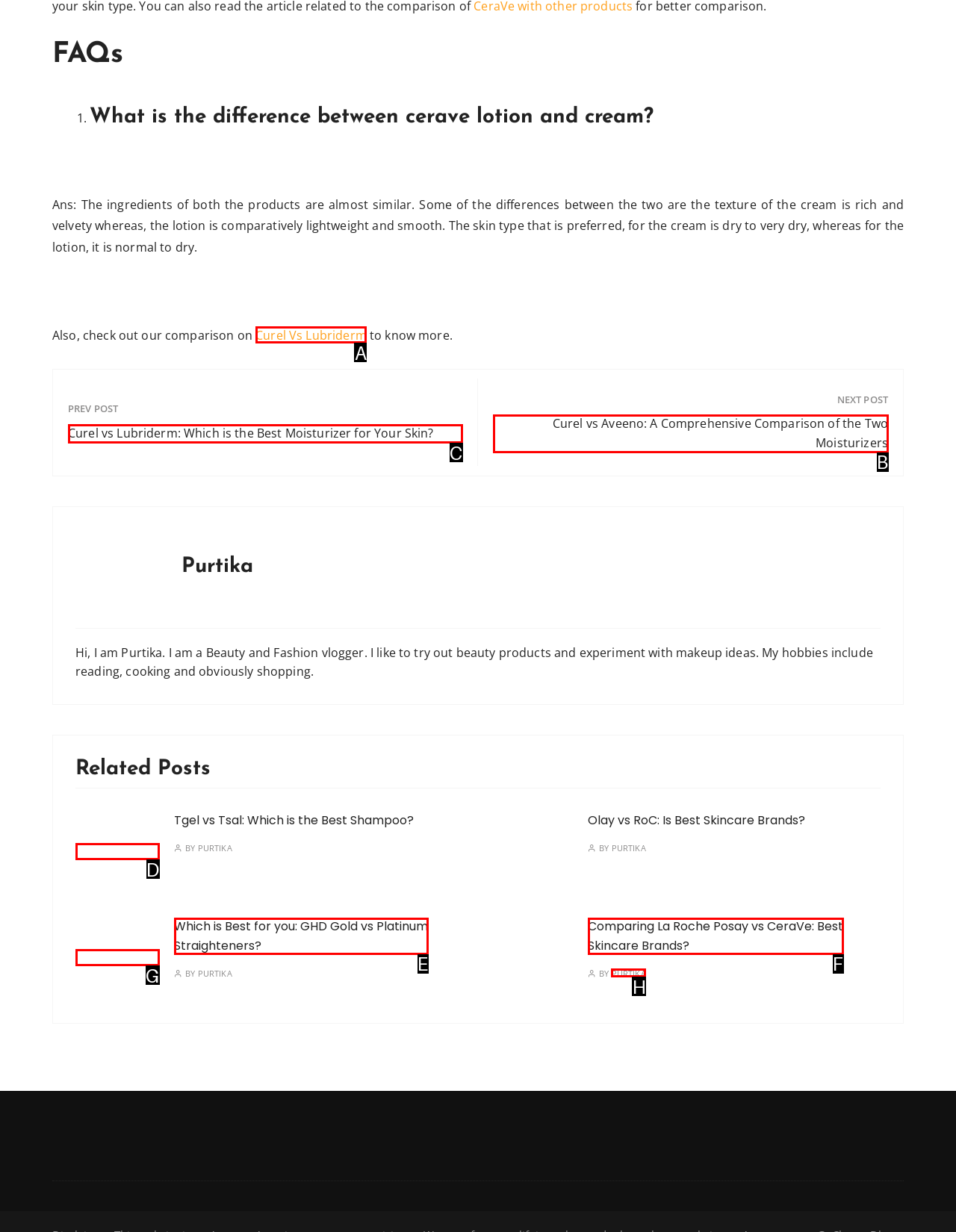Refer to the element description: Curel Vs Lubriderm and identify the matching HTML element. State your answer with the appropriate letter.

A